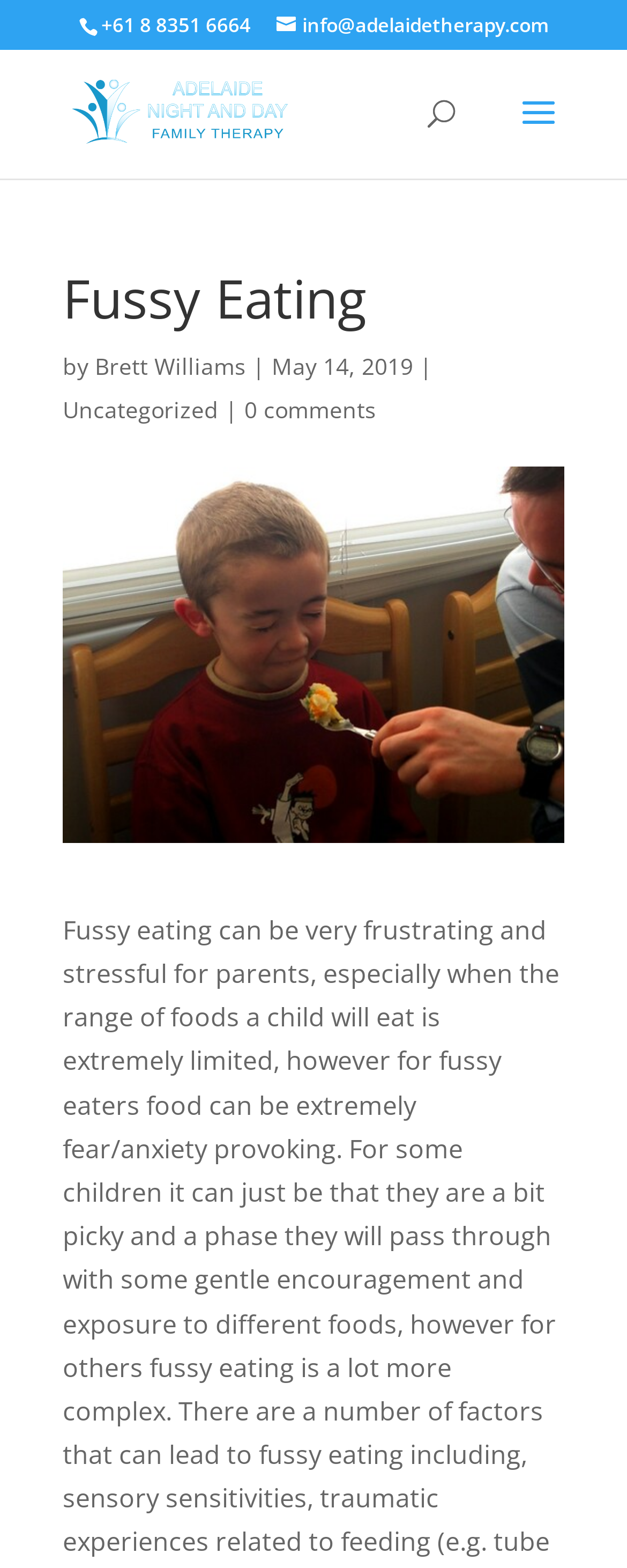Who is the author of the article?
Provide a detailed answer to the question, using the image to inform your response.

I found the author's name by looking at the link element with the bounding box coordinates [0.151, 0.224, 0.392, 0.243], which contains the text 'Brett Williams'. This element is located near the heading 'Fussy Eating' and the text 'by', indicating that it is the author's name.